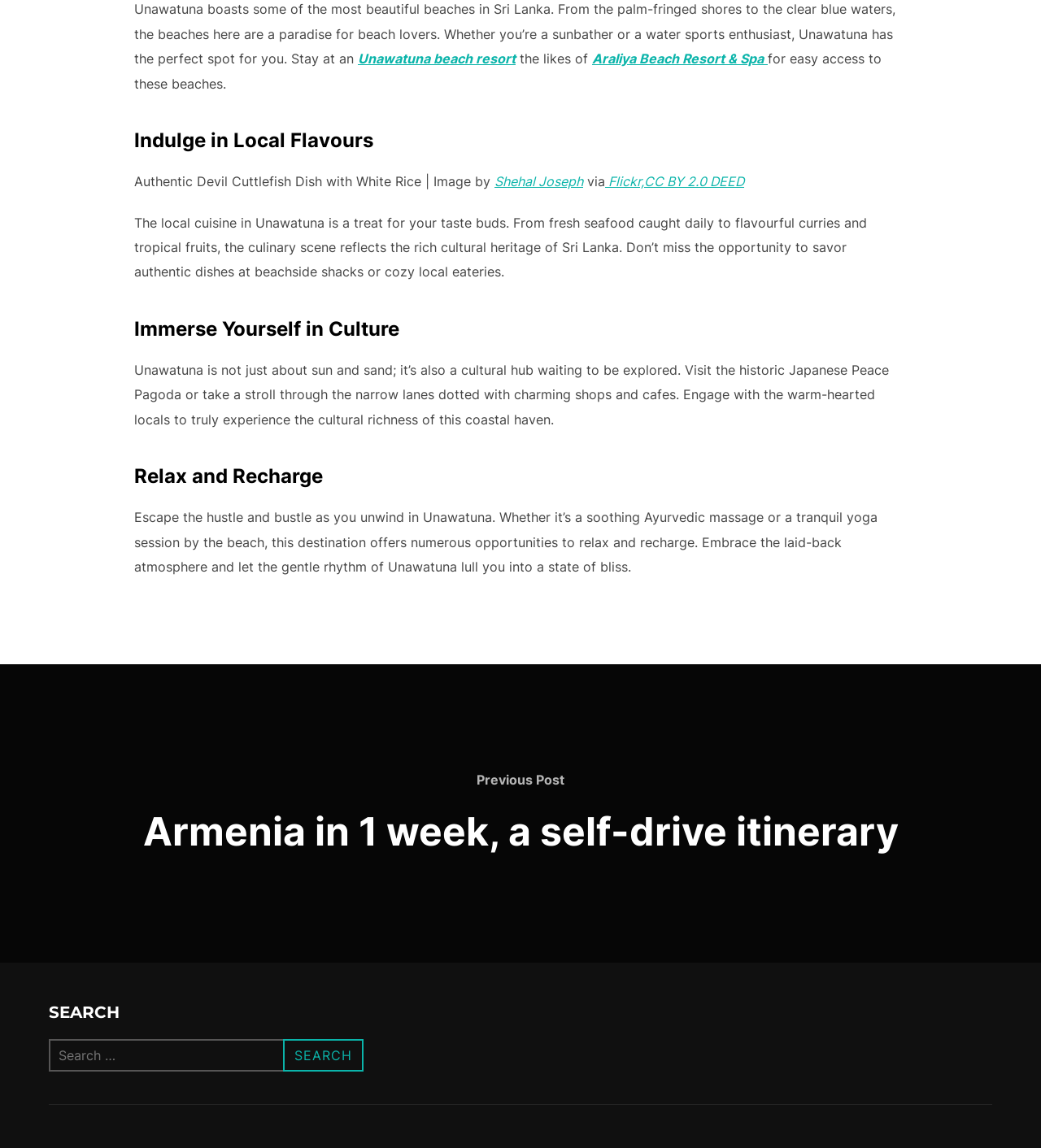Using the format (top-left x, top-left y, bottom-right x, bottom-right y), and given the element description, identify the bounding box coordinates within the screenshot: Shehal Joseph

[0.475, 0.151, 0.56, 0.165]